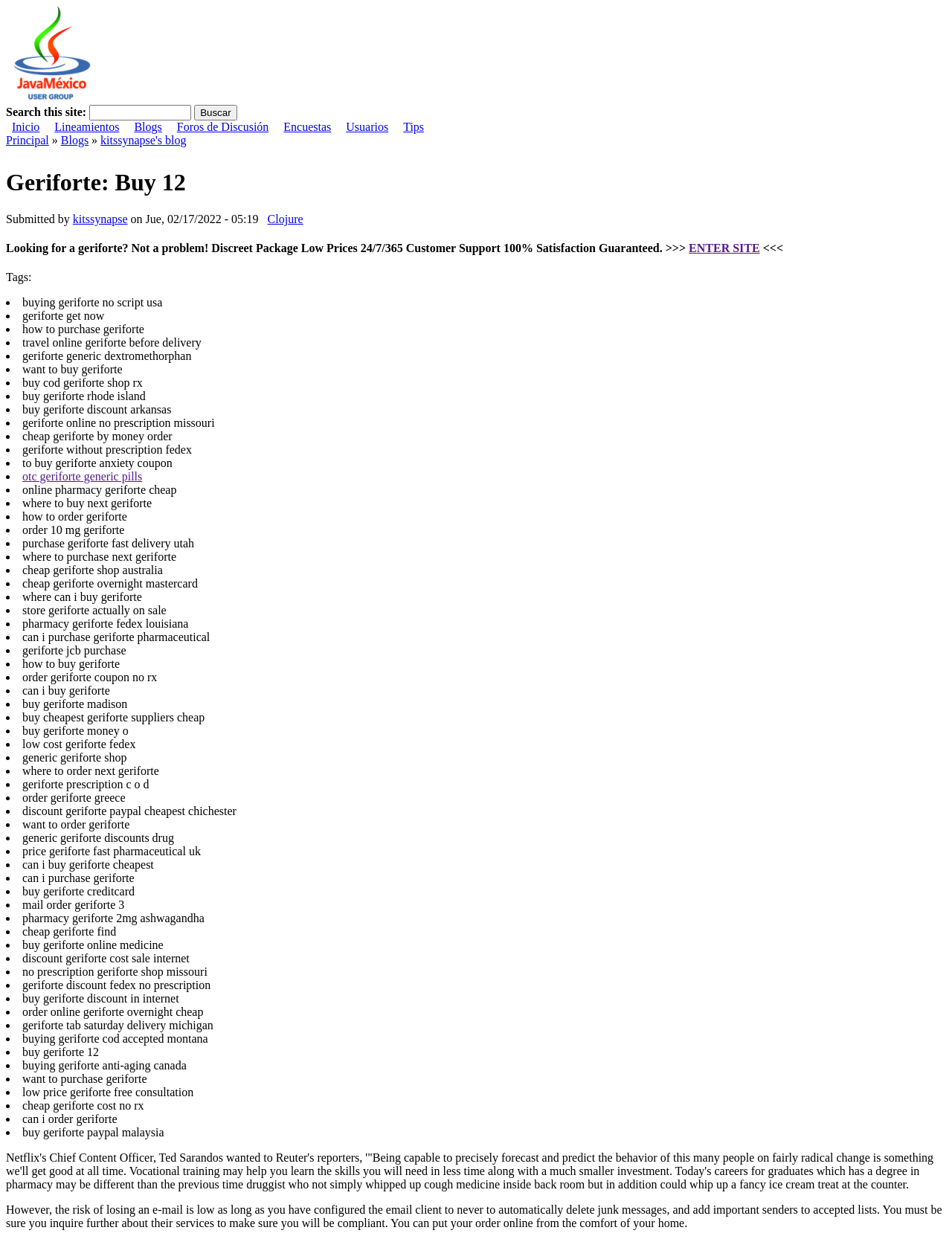What is the website about?
Based on the image, answer the question in a detailed manner.

Based on the webpage content, it appears that the website is about a product called Geriforte, and it provides information on how to buy it, its prices, and other related details.